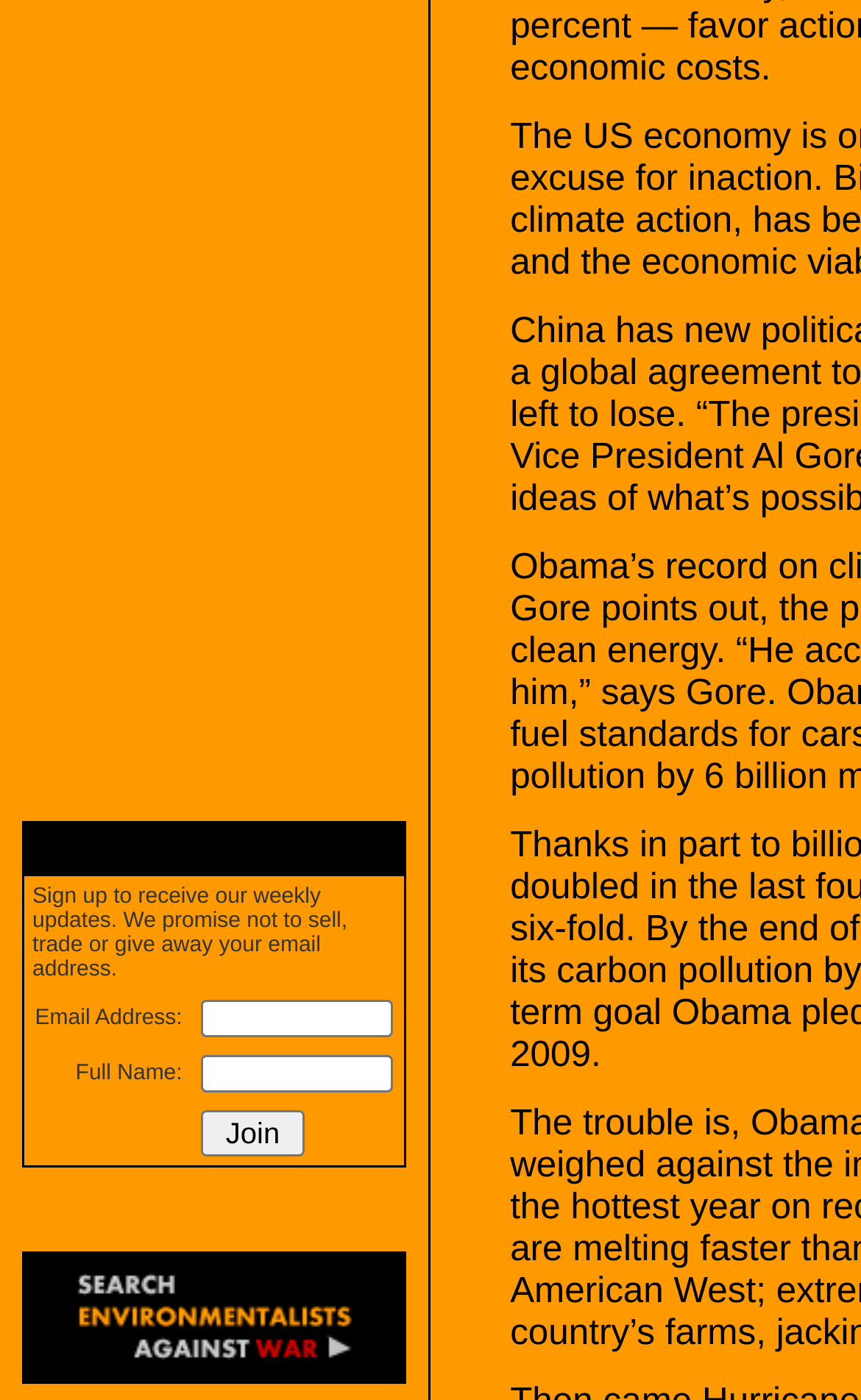What is the label of the first text field in the 'Stay Connected' form?
Please use the image to deliver a detailed and complete answer.

The first text field in the 'Stay Connected' form is labeled 'Email Address:', indicating that users should enter their email address in this field.